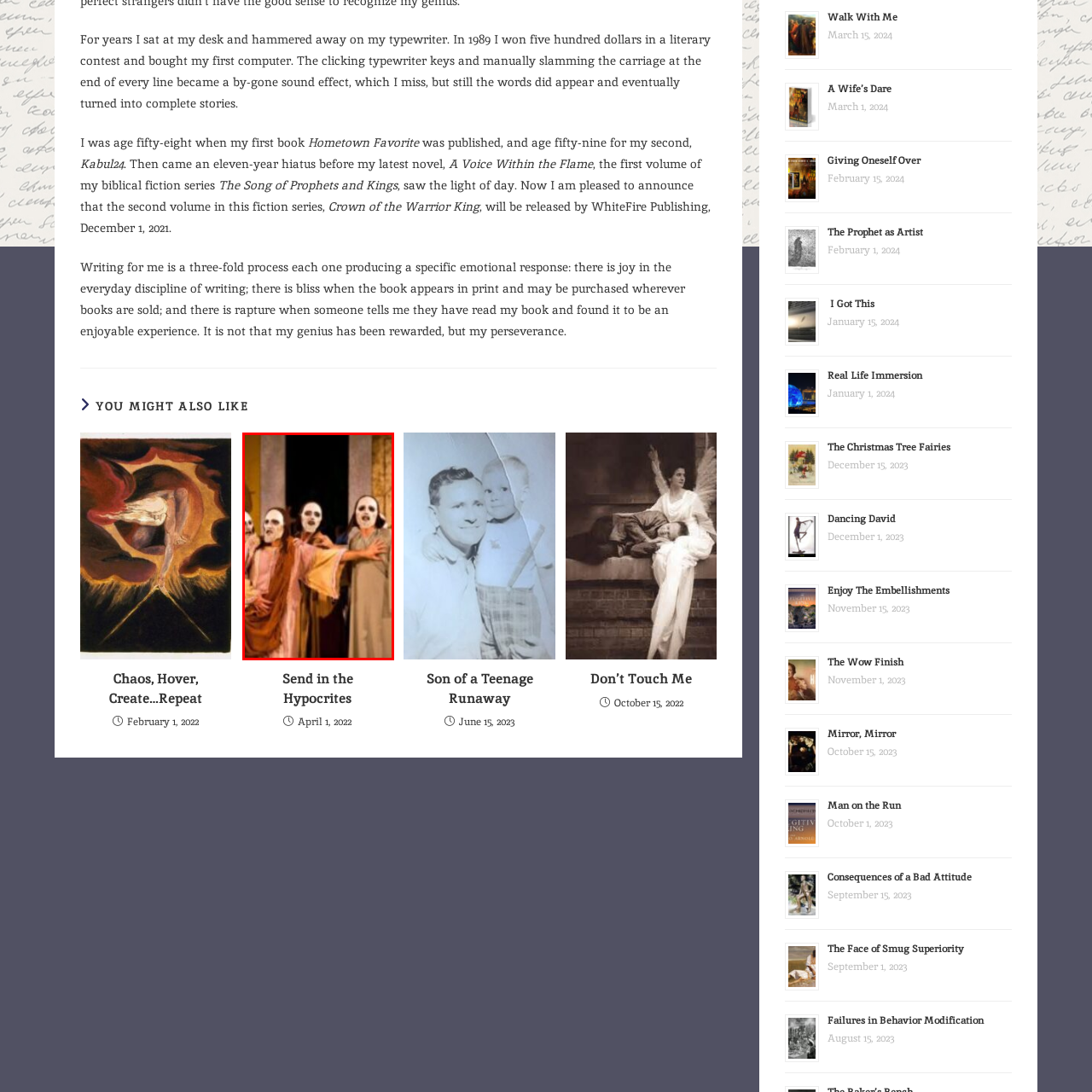What is the color of the masks worn by the characters?
Assess the image contained within the red bounding box and give a detailed answer based on the visual elements present in the image.

The characters are posed dramatically, with one figure extending an arm forward, suggesting motion or a plea, while the others appear to be engaging in a moment of heightened emotion or conflict, and they are all wearing stark white masks with exaggerated expressions.